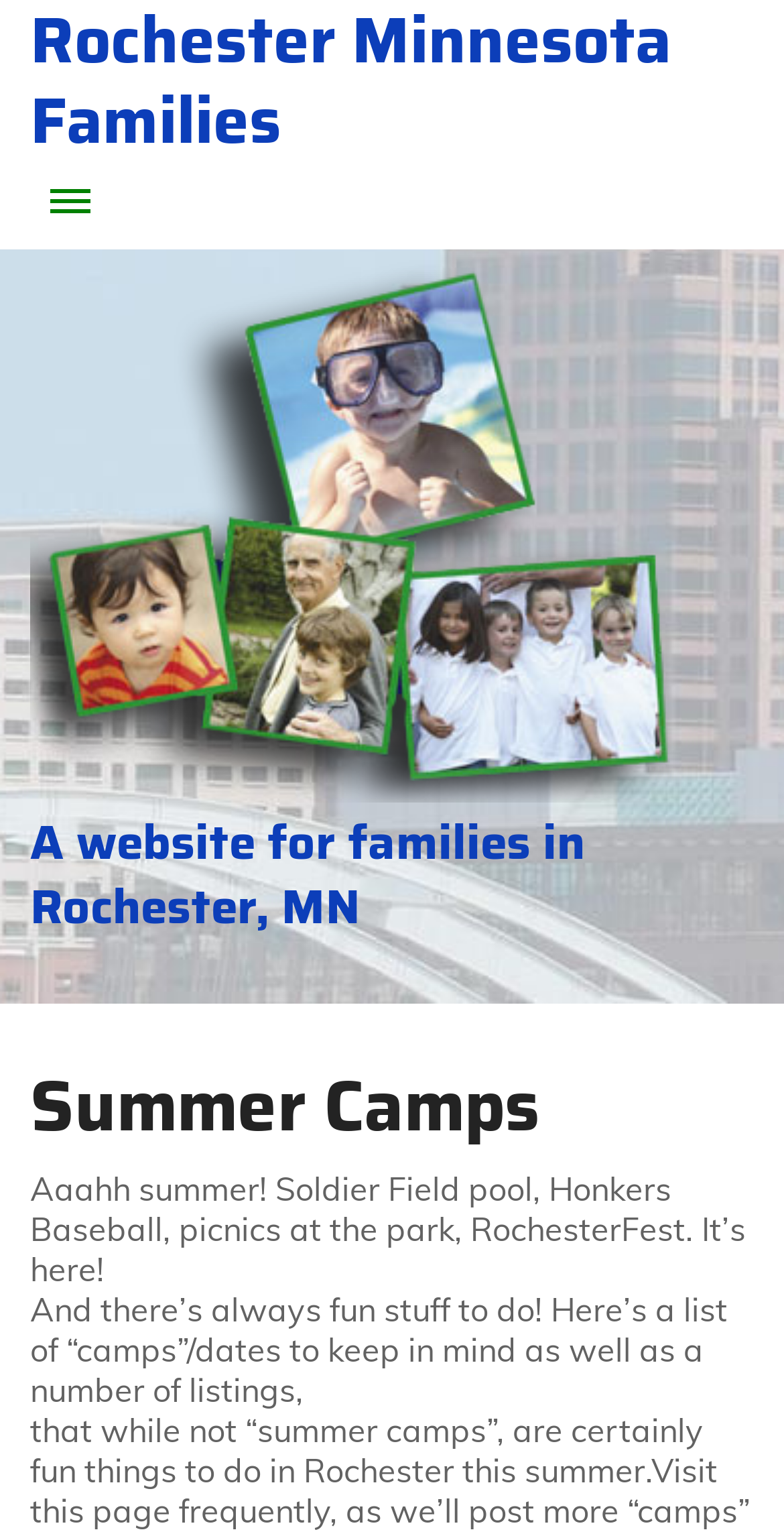Find the bounding box coordinates of the area to click in order to follow the instruction: "Go to the 'Home' page".

[0.121, 0.162, 0.762, 0.207]